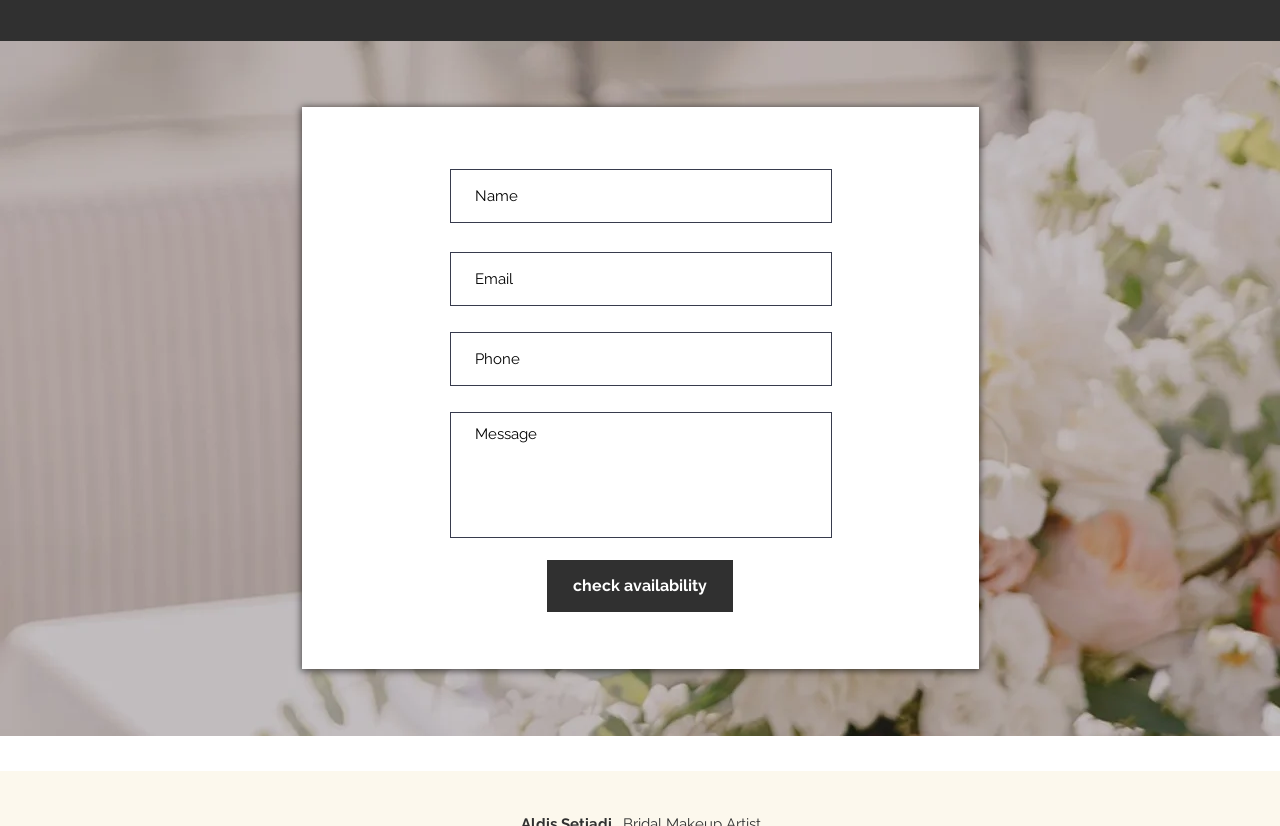Specify the bounding box coordinates (top-left x, top-left y, bottom-right x, bottom-right y) of the UI element in the screenshot that matches this description: check availability

[0.427, 0.678, 0.573, 0.741]